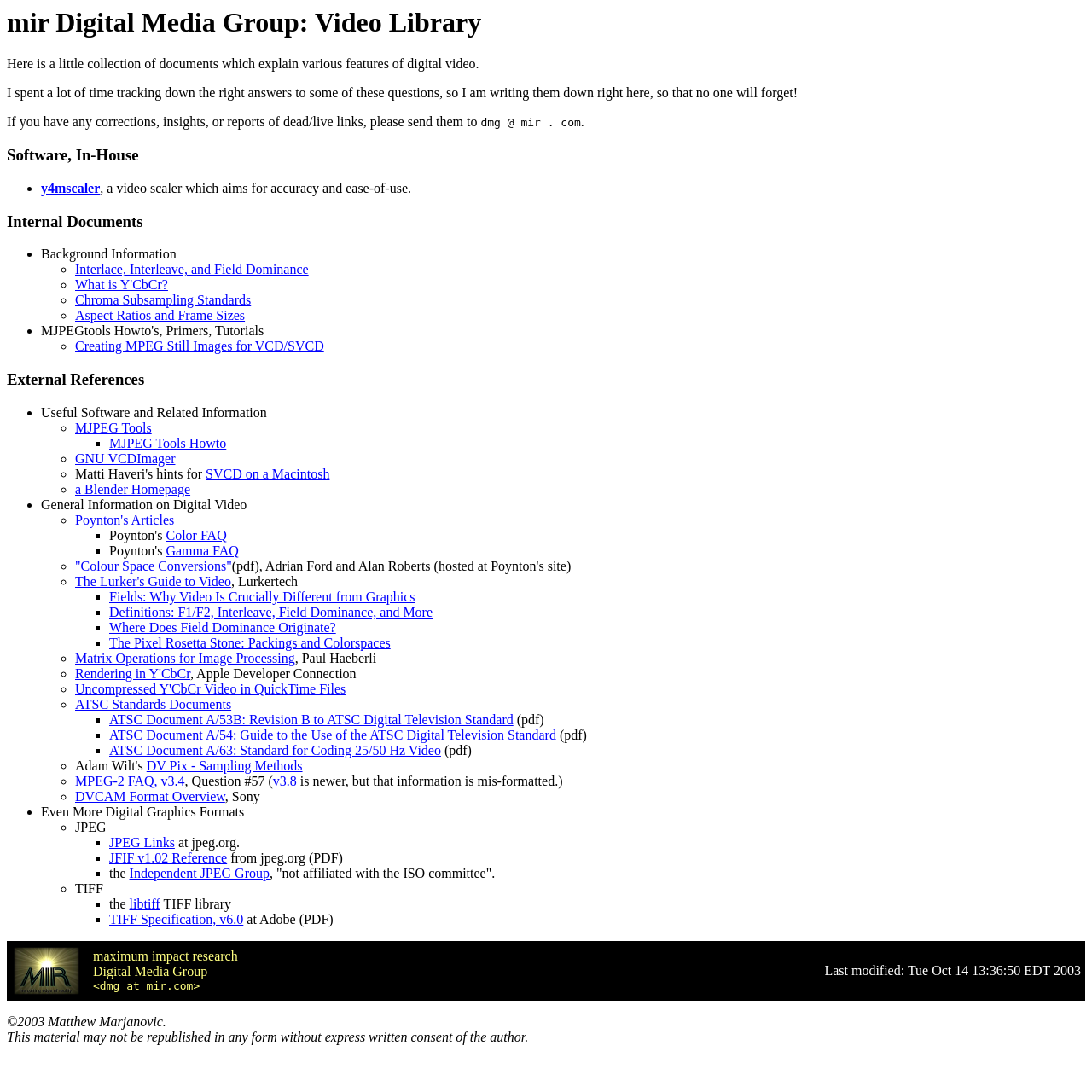Show me the bounding box coordinates of the clickable region to achieve the task as per the instruction: "Click on 'y4mscaler'".

[0.038, 0.166, 0.092, 0.179]